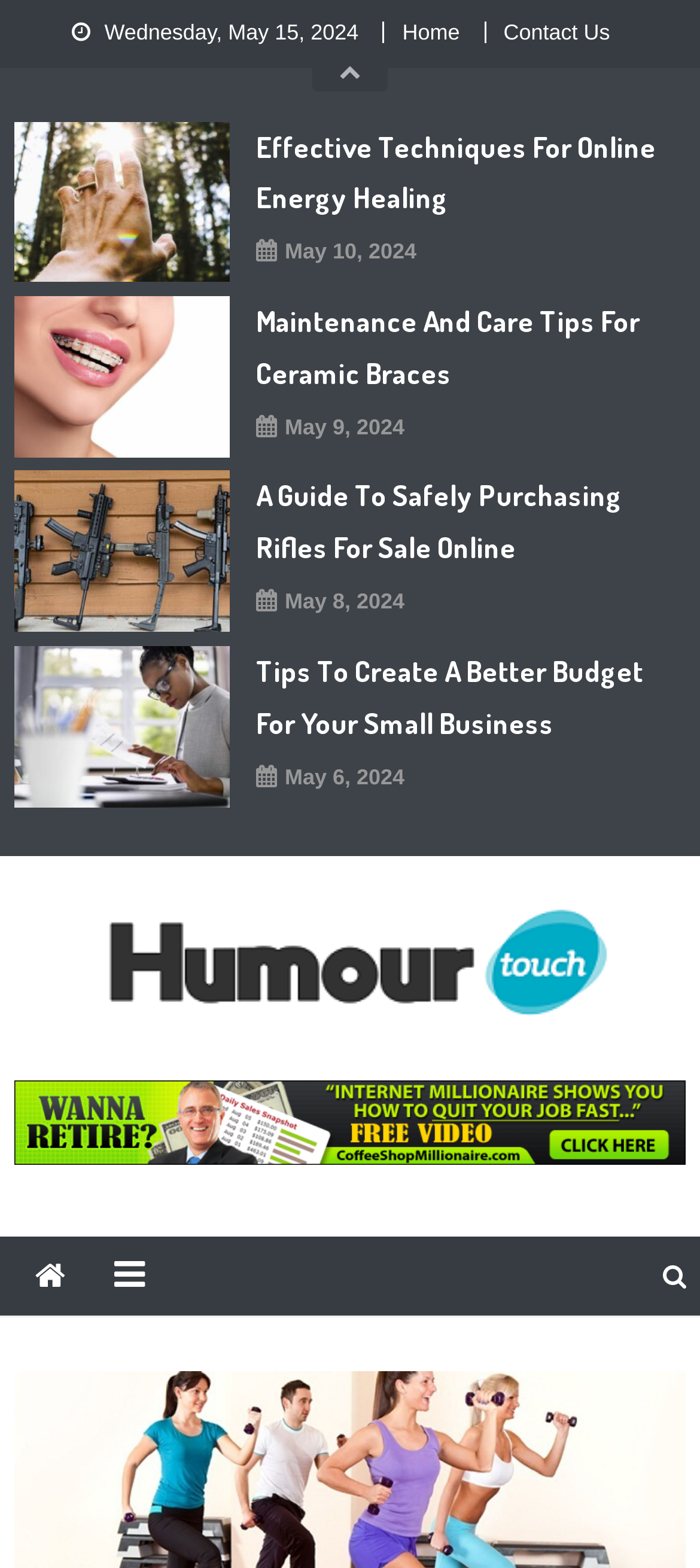Provide the bounding box for the UI element matching this description: "parent_node: Humour Touch".

[0.115, 0.604, 0.885, 0.623]